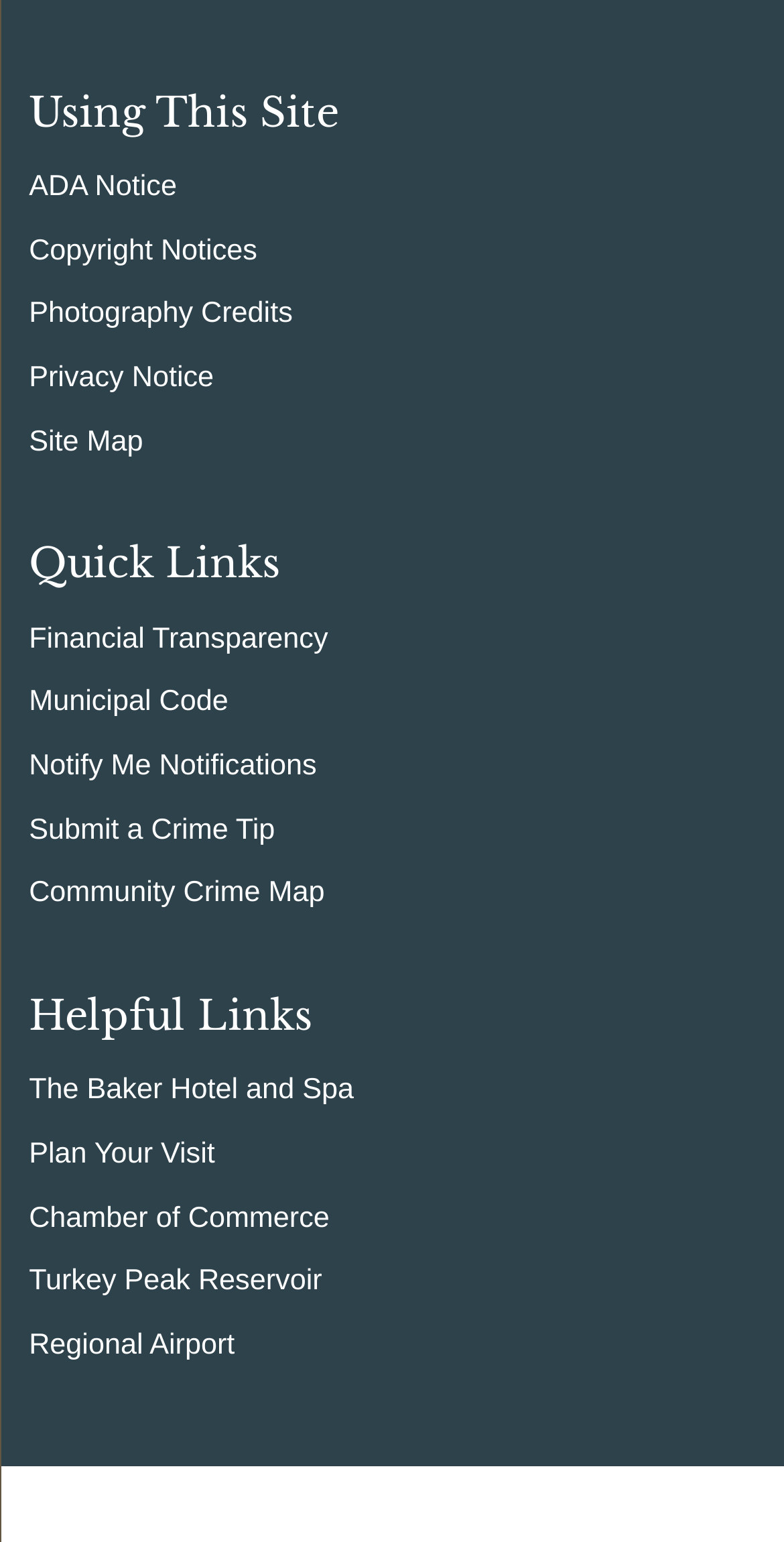Please determine the bounding box coordinates of the area that needs to be clicked to complete this task: 'Check Community Crime Map'. The coordinates must be four float numbers between 0 and 1, formatted as [left, top, right, bottom].

[0.037, 0.569, 0.414, 0.59]